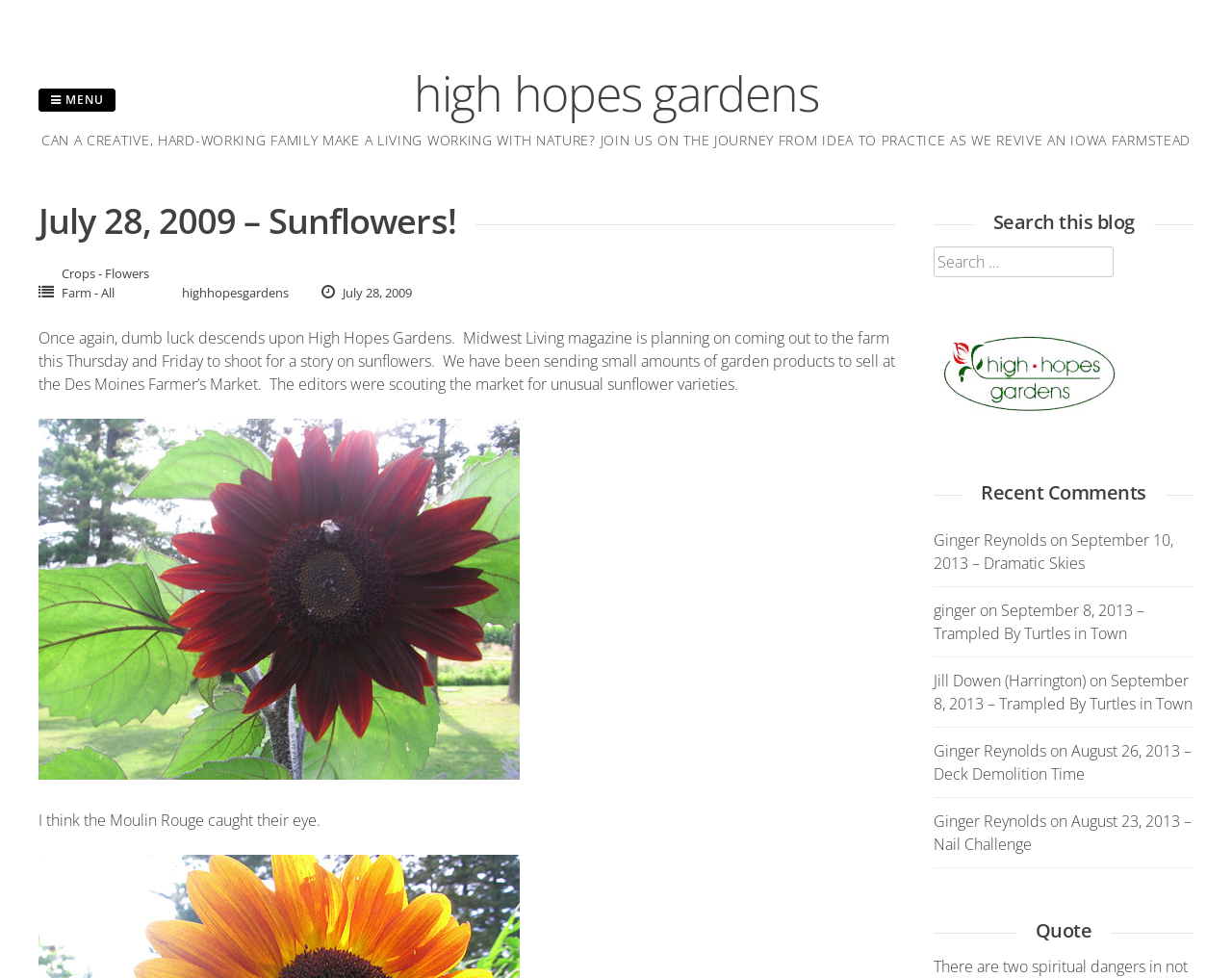What is the purpose of Midwest Living magazine's visit?
Use the image to answer the question with a single word or phrase.

to shoot for a story on sunflowers